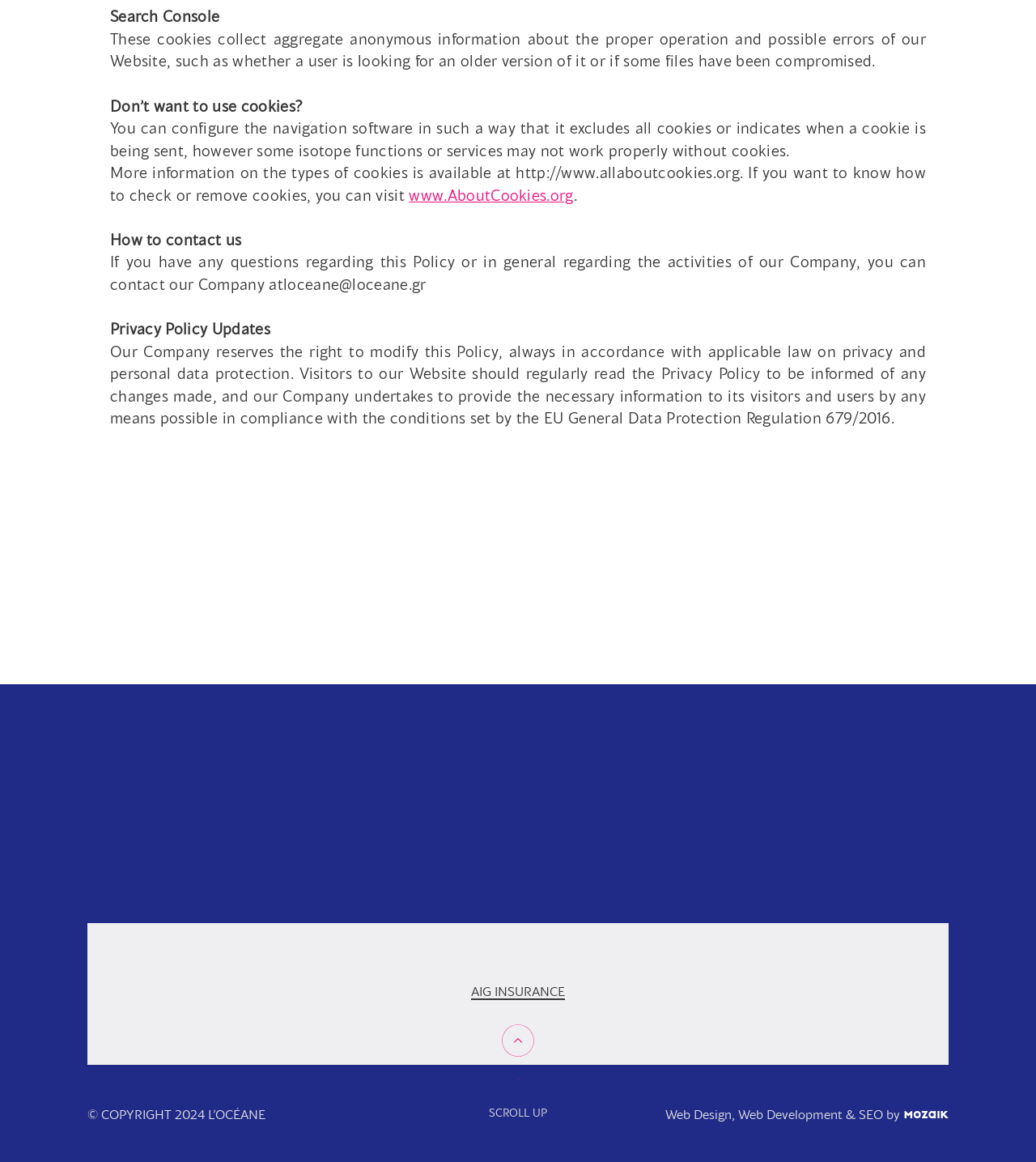What is the company's email address?
Look at the screenshot and give a one-word or phrase answer.

loceane@loceane.gr